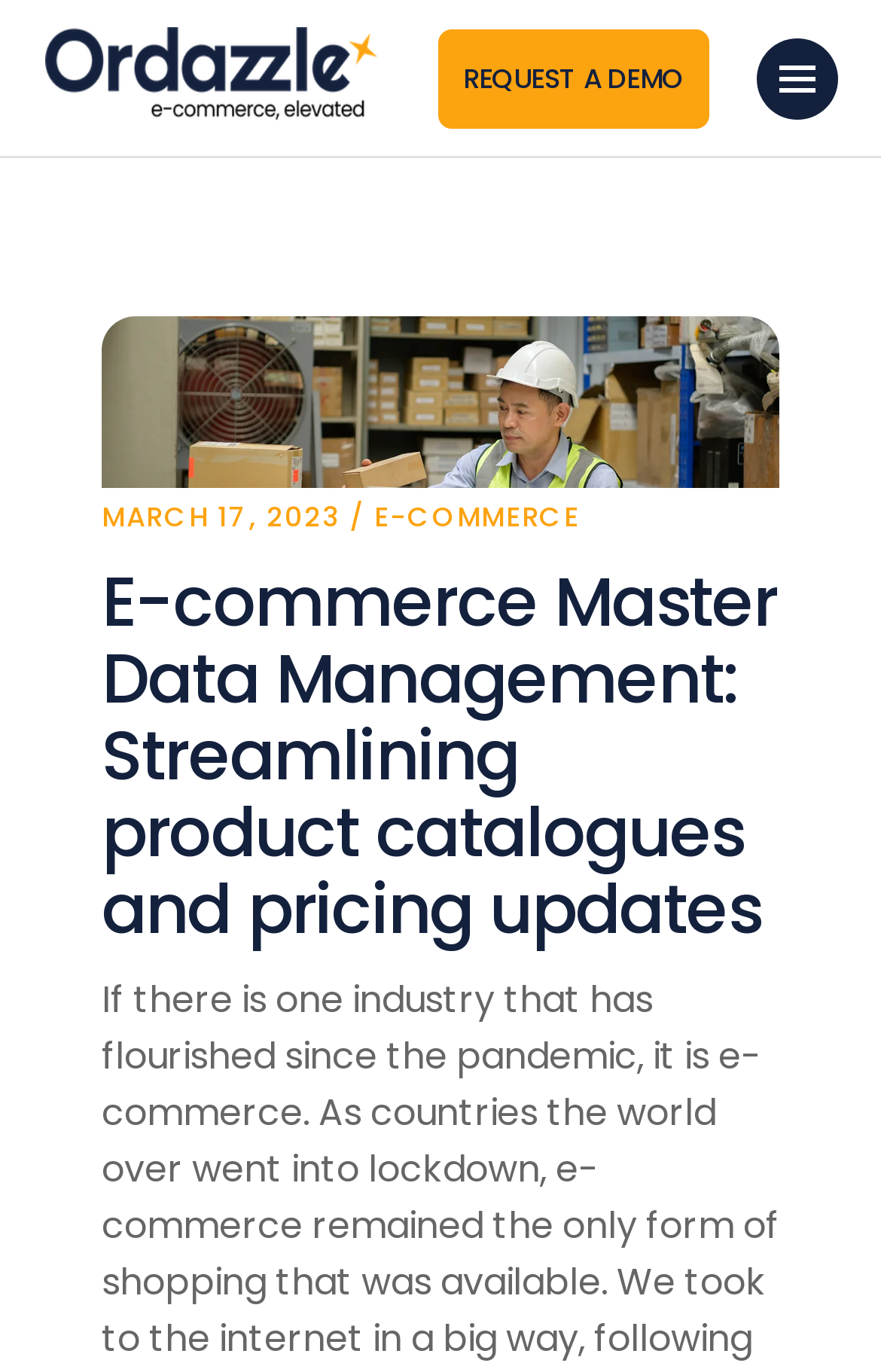Describe every aspect of the webpage comprehensively.

The webpage is focused on E-commerce Master Data Management, with a clear emphasis on streamlining multi-channel product catalogues. At the top left corner, there is a mobile logo, which is a clickable link. On the opposite side, at the top right corner, there is another link with no text description. 

Below the top section, a prominent call-to-action button "REQUEST A DEMO" is centered, encouraging users to take action. 

The main content area features a large image related to e-commerce master data management, taking up most of the width. Above the image, there are two links: "MARCH 17, 2023" and "E-COMMERCE", which are positioned side by side. 

The main heading, "E-commerce Master Data Management: Streamlining product catalogues and pricing updates", is placed below the links, spanning the full width of the content area. This heading summarizes the core concept of the webpage, which is to optimize the management of product information, catalogues, and pricing across multiple channels.